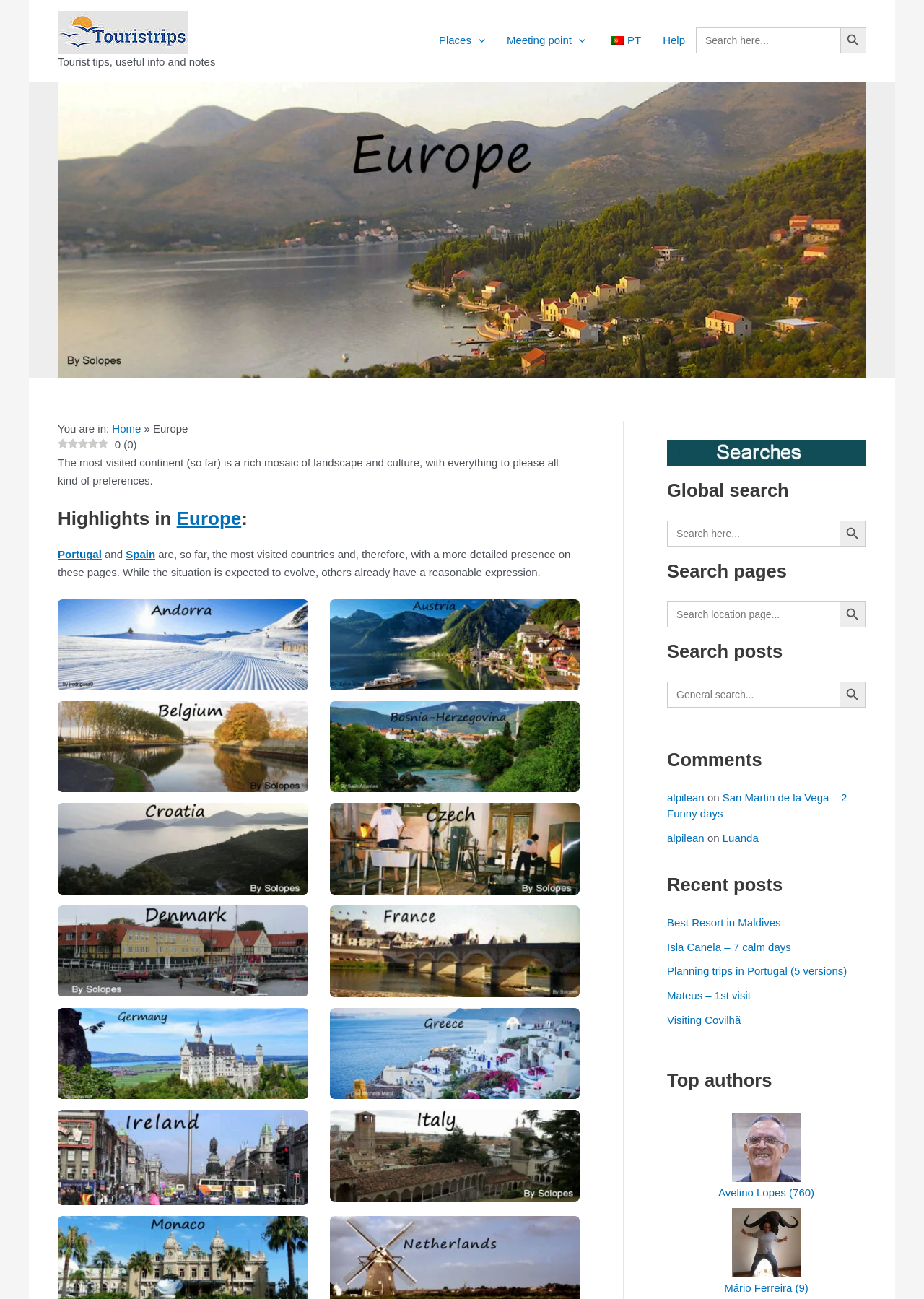Given the element description parent_node: Meeting point aria-label="Menu Toggle", identify the bounding box coordinates for the UI element on the webpage screenshot. The format should be (top-left x, top-left y, bottom-right x, bottom-right y), with values between 0 and 1.

[0.619, 0.009, 0.634, 0.054]